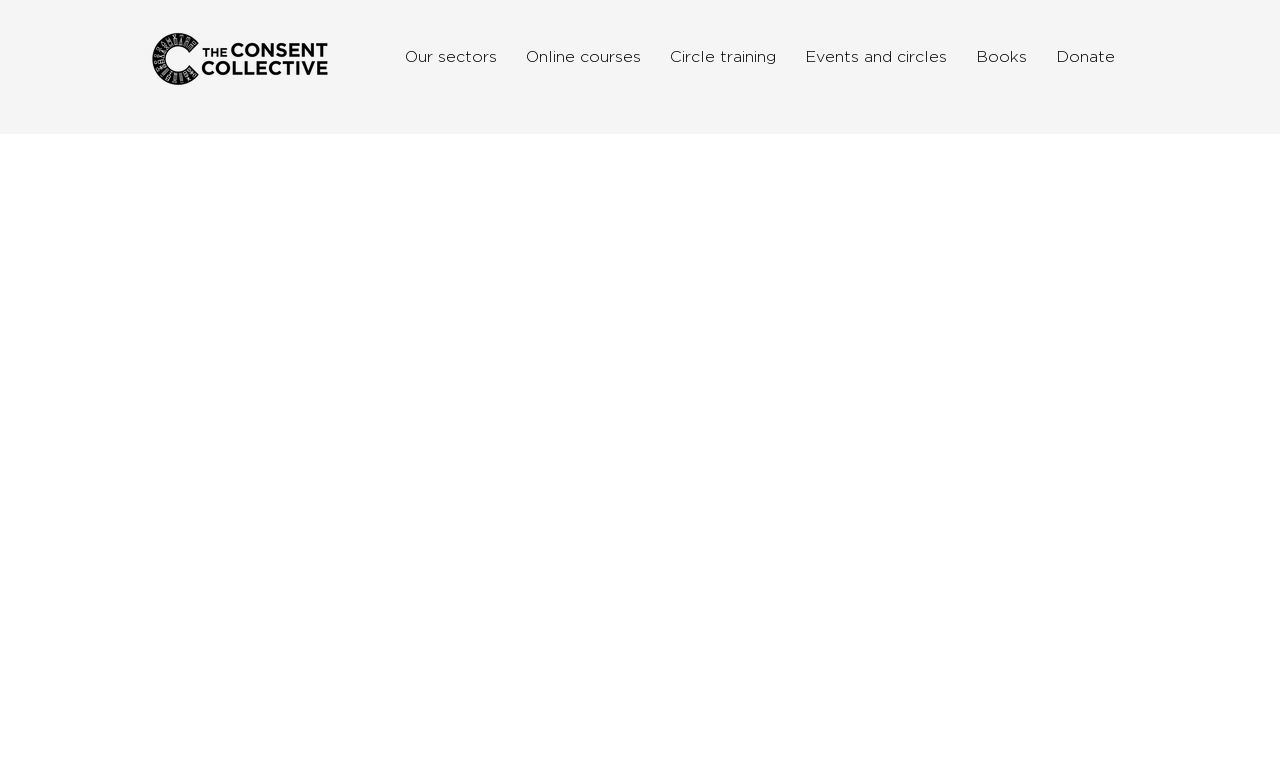Respond with a single word or phrase to the following question:
What is the logo of the website?

Consent Collective logo